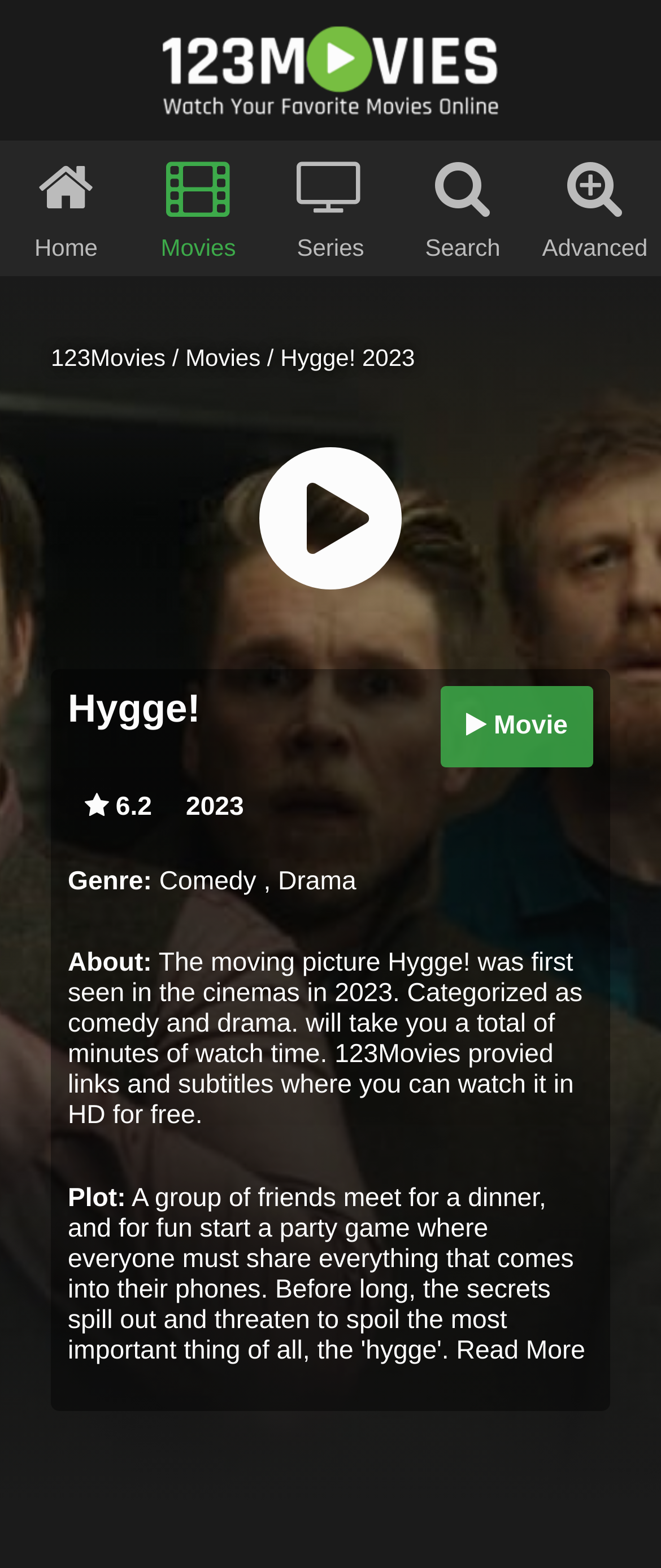Provide a brief response using a word or short phrase to this question:
What is the release year of the movie Hygge! 2023?

2023